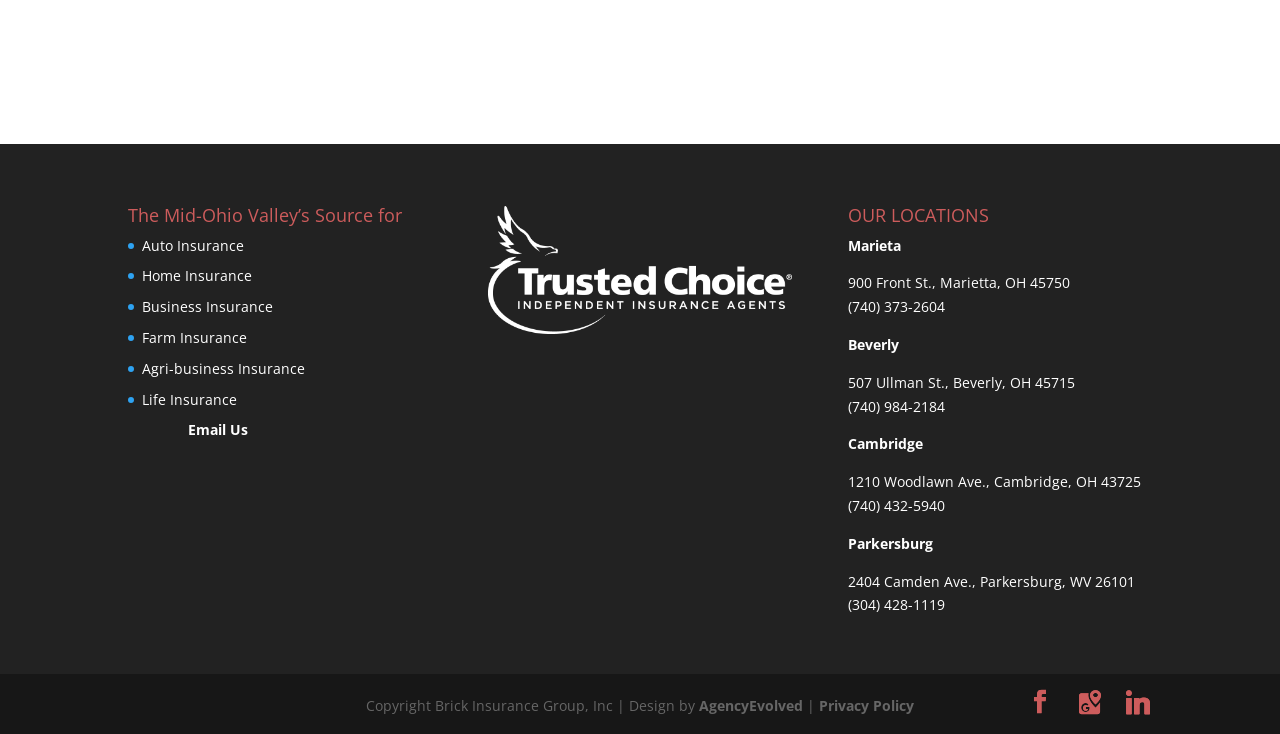Give the bounding box coordinates for the element described by: "Linkedin".

[0.873, 0.941, 0.905, 0.973]